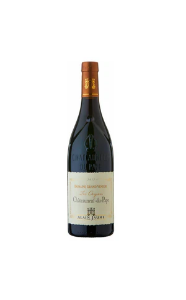What is the wine's cap made of?
Please answer the question with as much detail and depth as you can.

The caption describes the bottle as being sealed with a shimmering gold cap, showcasing the traditional design associated with high-quality wines.